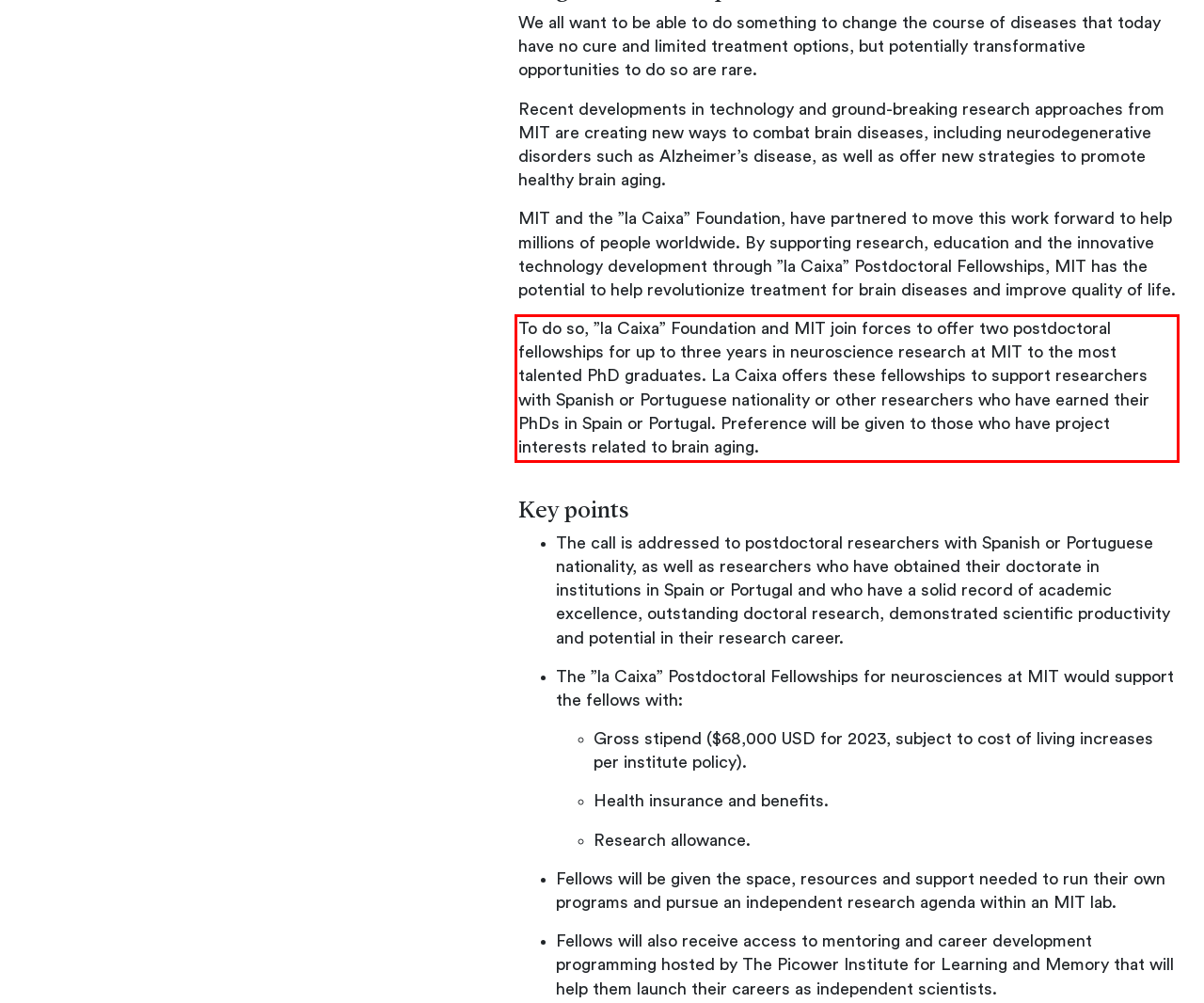Please recognize and transcribe the text located inside the red bounding box in the webpage image.

To do so, ”la Caixa” Foundation and MIT join forces to offer two postdoctoral fellowships for up to three years in neuroscience research at MIT to the most talented PhD graduates. La Caixa offers these fellowships to support researchers with Spanish or Portuguese nationality or other researchers who have earned their PhDs in Spain or Portugal. Preference will be given to those who have project interests related to brain aging.